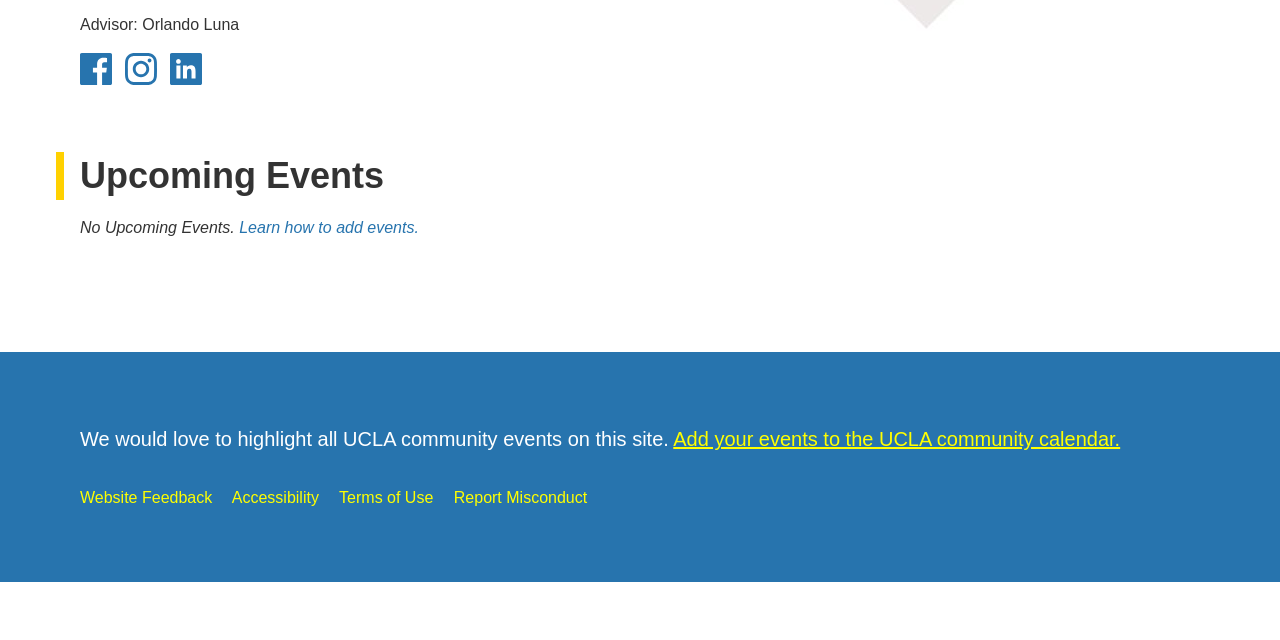Given the element description Accessibility, predict the bounding box coordinates for the UI element in the webpage screenshot. The format should be (top-left x, top-left y, bottom-right x, bottom-right y), and the values should be between 0 and 1.

[0.181, 0.765, 0.249, 0.791]